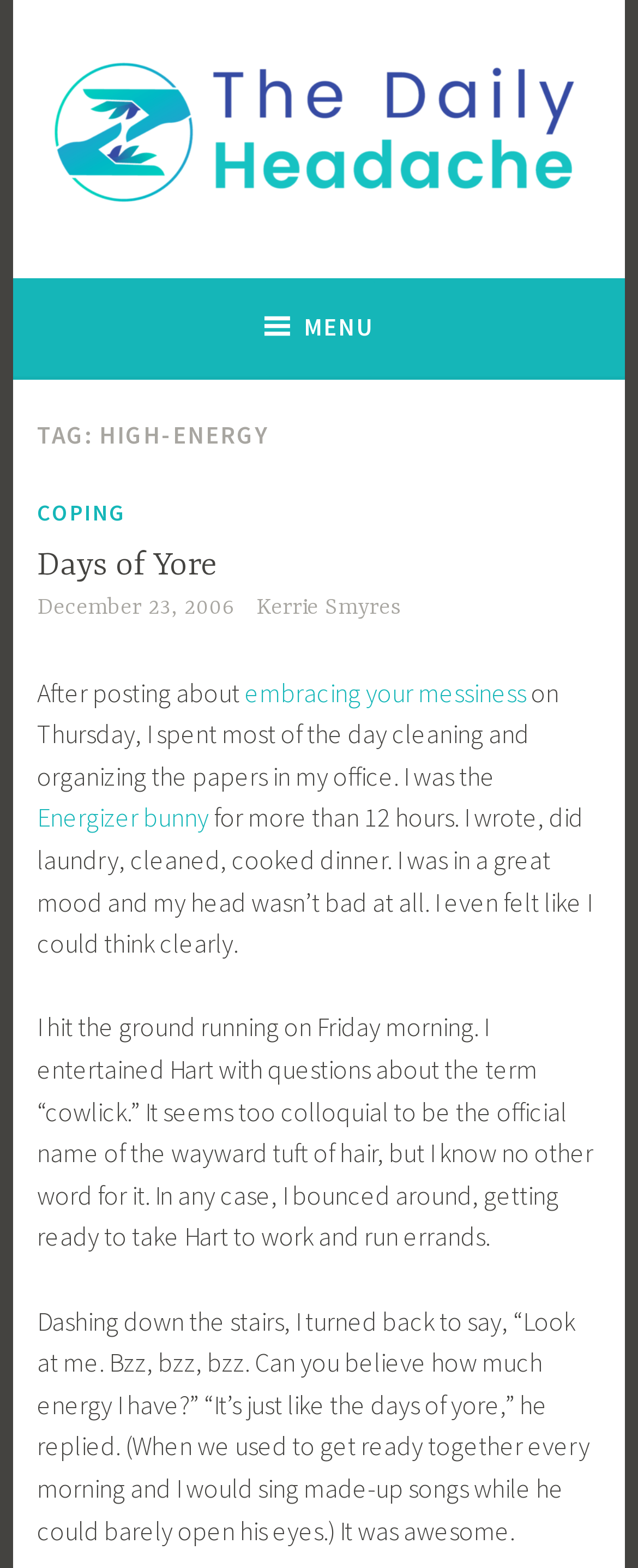Please specify the bounding box coordinates of the clickable region necessary for completing the following instruction: "Visit the 'COPING' page". The coordinates must consist of four float numbers between 0 and 1, i.e., [left, top, right, bottom].

[0.058, 0.315, 0.197, 0.338]